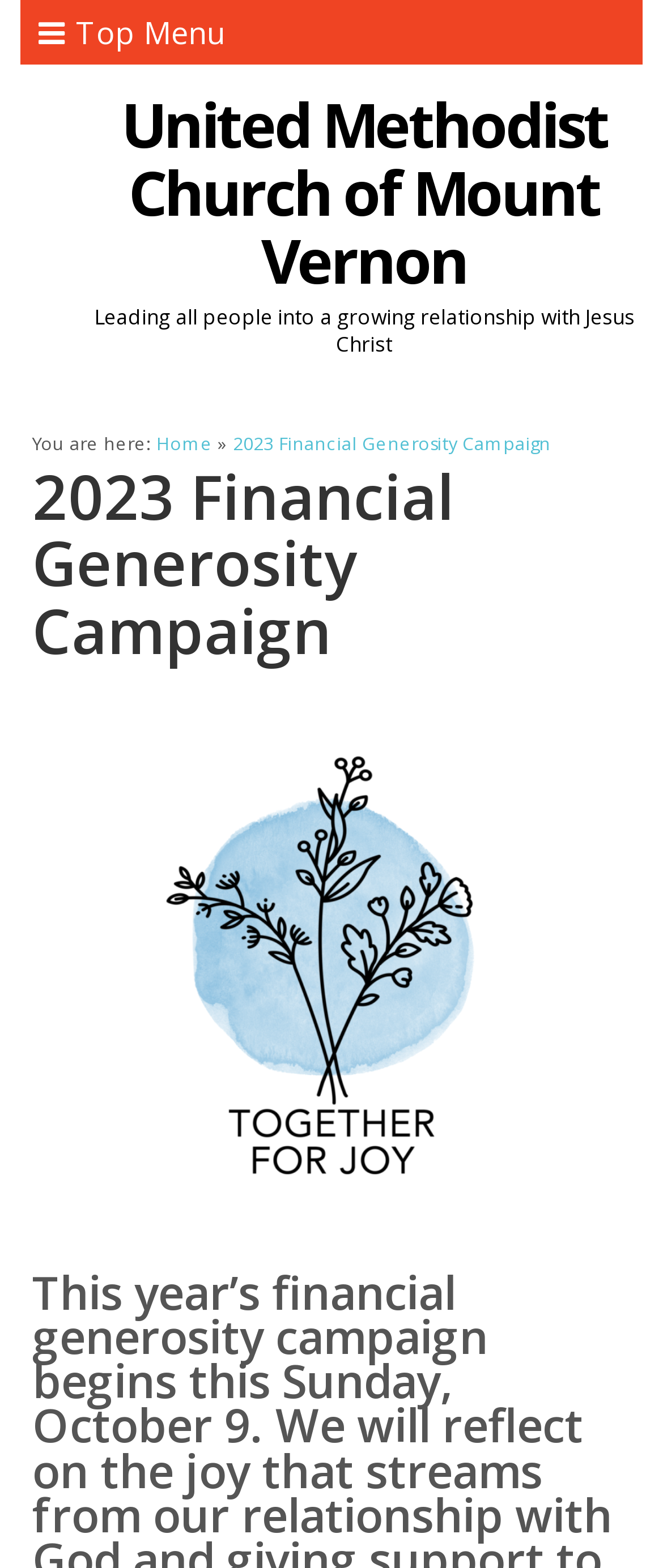Please identify and generate the text content of the webpage's main heading.

2023 Financial Generosity Campaign